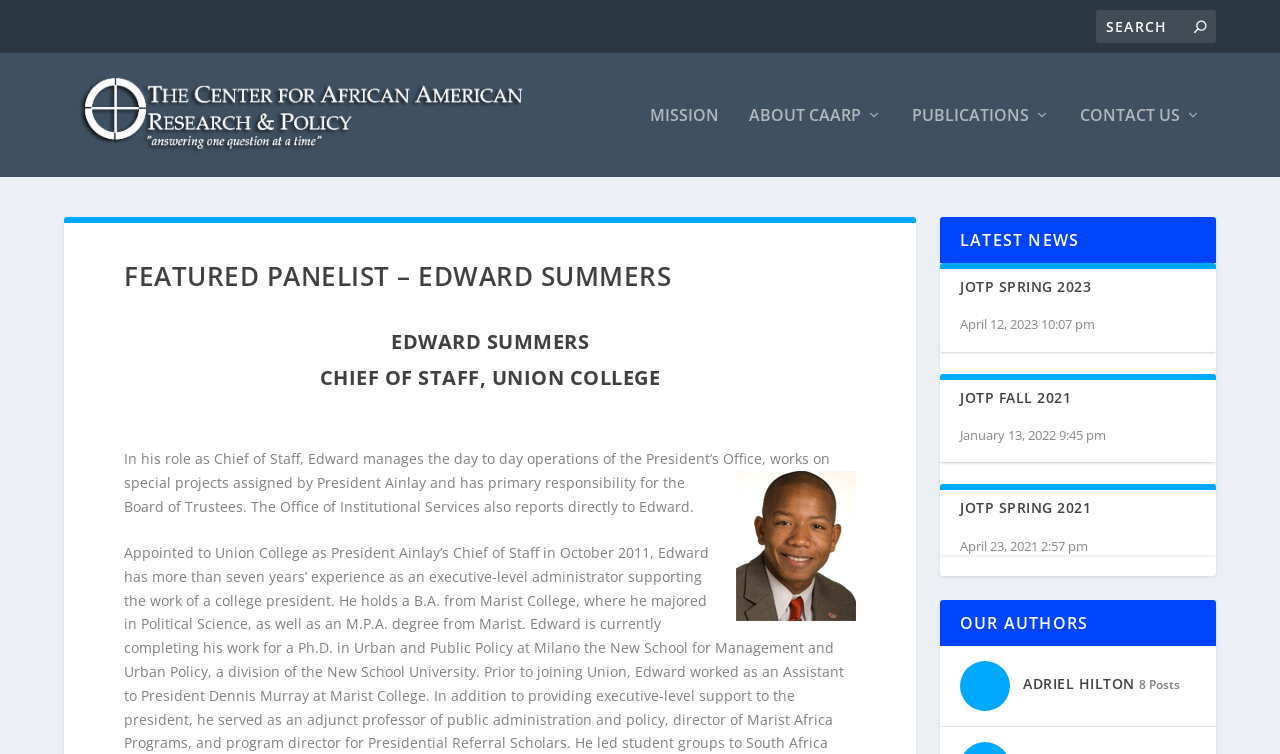Highlight the bounding box coordinates of the region I should click on to meet the following instruction: "Visit CAARP homepage".

[0.05, 0.092, 0.423, 0.213]